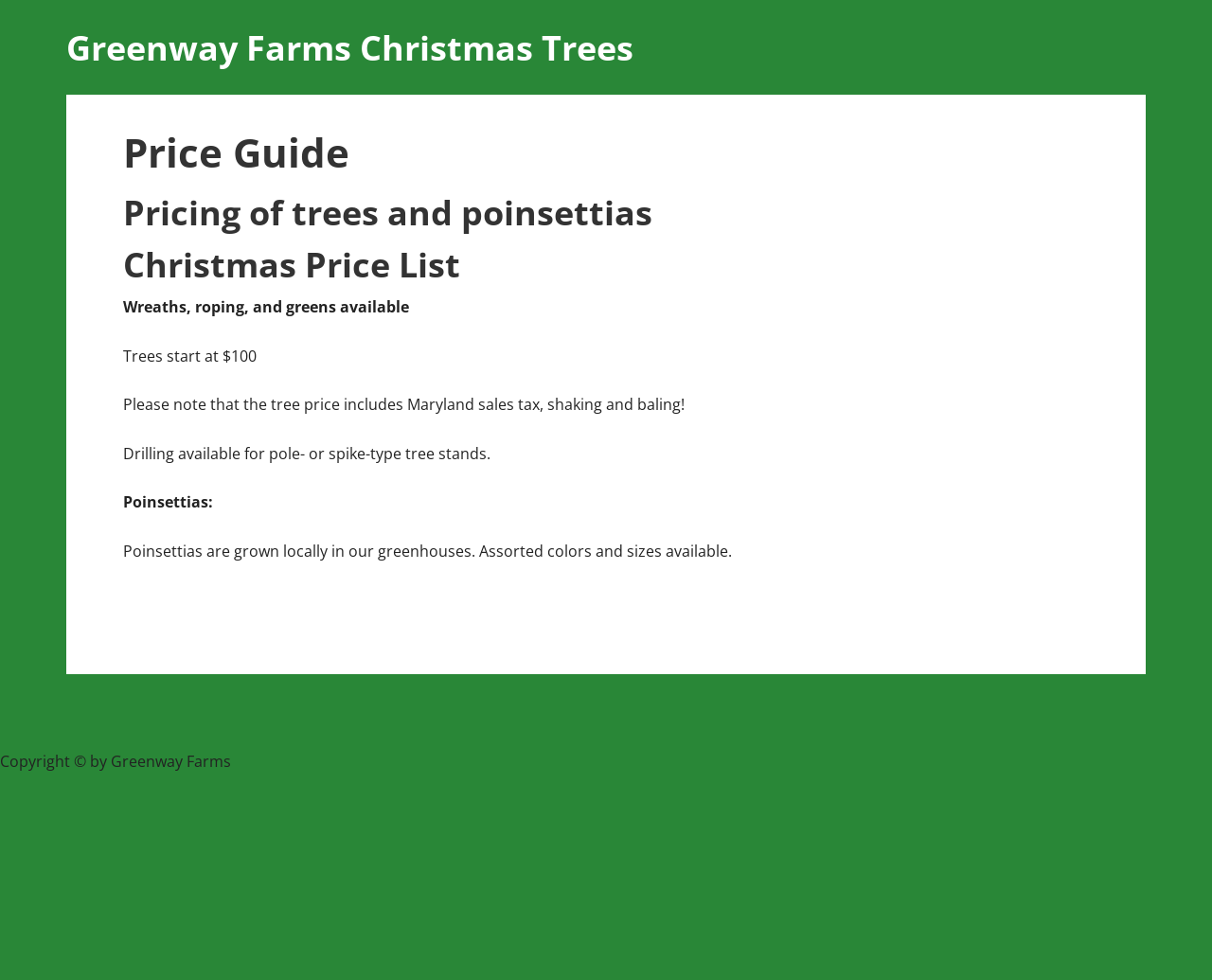Illustrate the webpage with a detailed description.

The webpage is titled "Price Guide" and appears to be a Christmas-themed page, likely from Greenway Farms. At the top-left corner, there is a "Skip to main content" link, followed by a link to "Greenway Farms Christmas Trees" that spans almost the entire top section of the page.

Below these links, the main content area begins, which takes up most of the page. Within this area, there is an article titled "Price Guide" that contains several headings and paragraphs of text. The first heading is "Price Guide", followed by "Pricing of trees and poinsettias", and then "Christmas Price List". 

Below these headings, there are several paragraphs of text that provide information about the pricing of Christmas trees and poinsettias. The text mentions that trees start at $100, including Maryland sales tax, shaking, and baling. Additionally, drilling is available for pole- or spike-type tree stands. The page also mentions that poinsettias are grown locally in Greenway Farms' greenhouses and come in assorted colors and sizes.

At the bottom of the page, there is a copyright notice that reads "Copyright © by Greenway Farms".